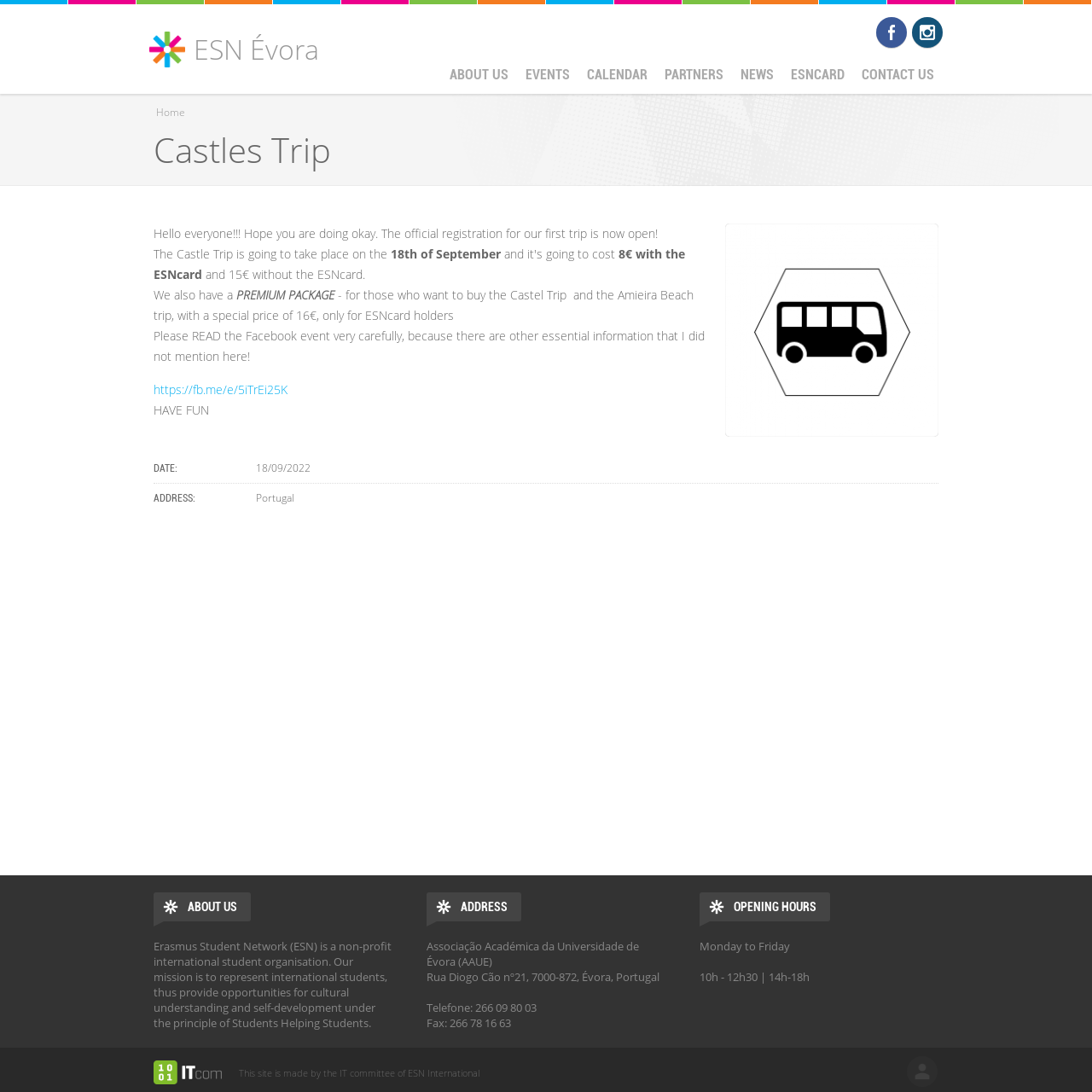What is the address of the Associação Académica da Universidade de Évora (AAUE)?
Offer a detailed and full explanation in response to the question.

I found the answer by looking at the 'ADDRESS' section of the webpage, where it says 'Rua Diogo Cão nº21, 7000-872, Évora, Portugal'.